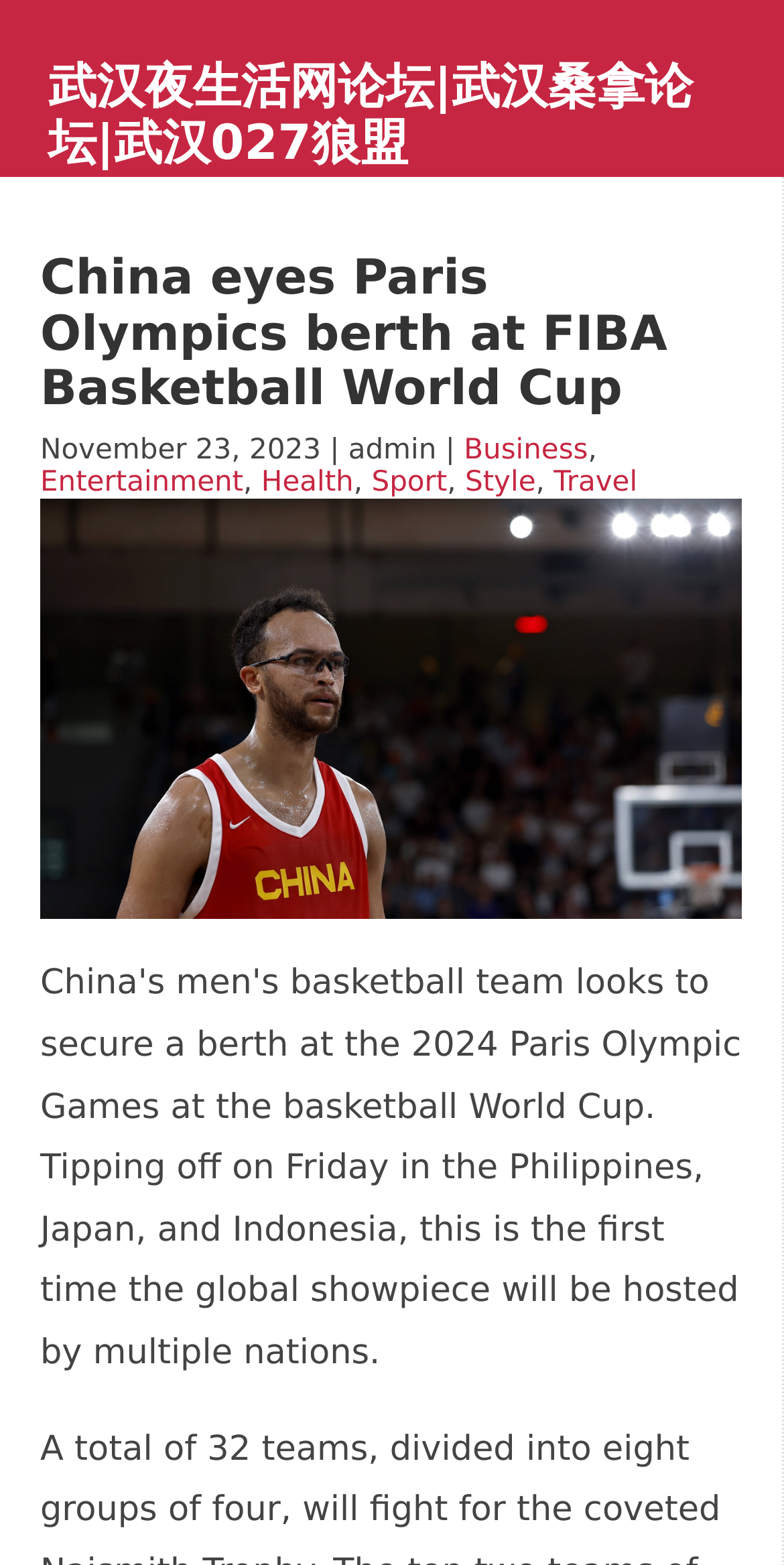Find the bounding box coordinates of the clickable area that will achieve the following instruction: "Read the news about 'China eyes Paris Olympics berth at FIBA Basketball World Cup'".

[0.051, 0.159, 0.851, 0.266]